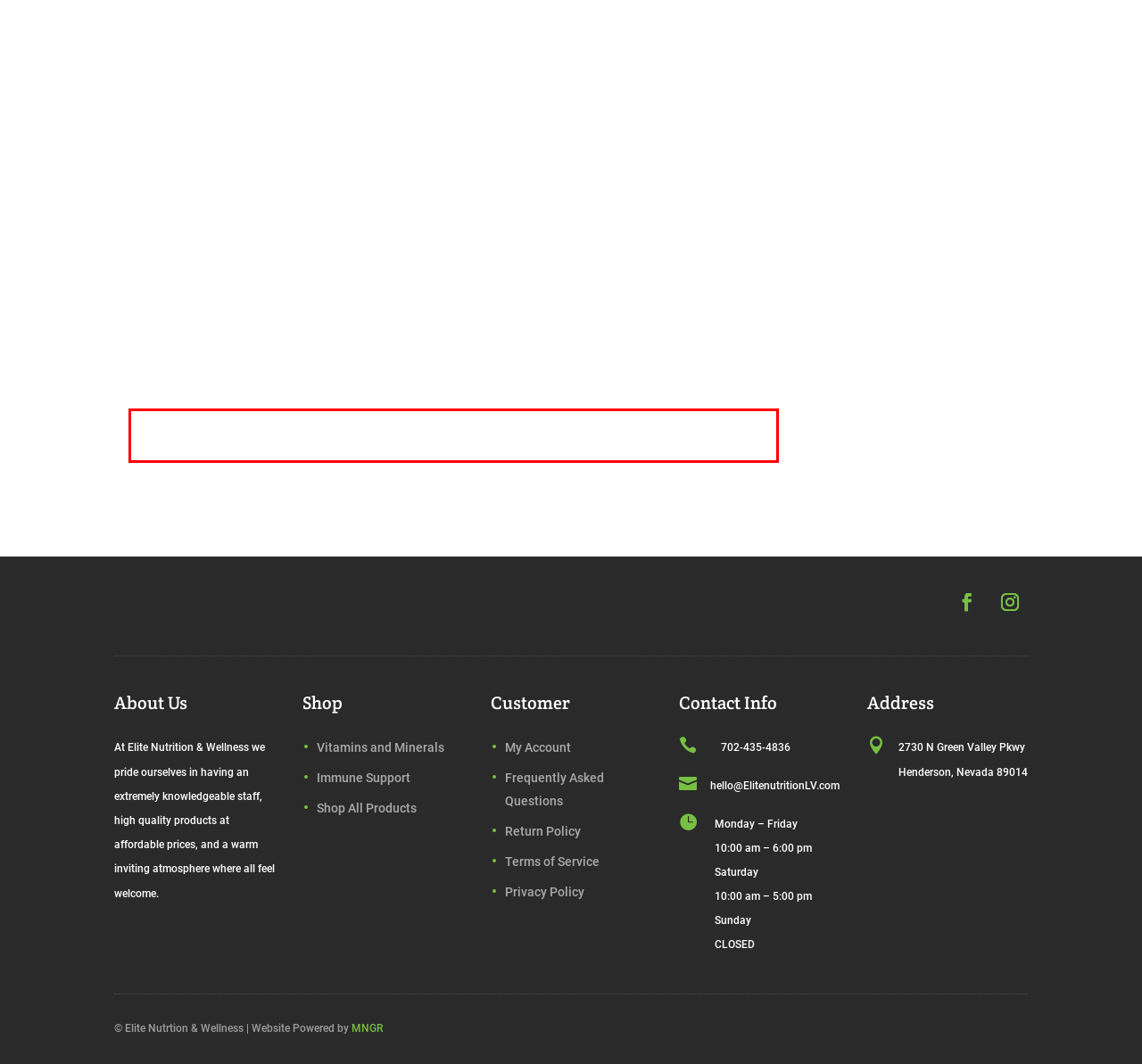Examine the screenshot of the webpage, locate the red bounding box, and perform OCR to extract the text contained within it.

We’d like to share some information on the beautiful VAST world of PROBIOTICS! If you have any sort of digestive discomfort– probiotics can be a game changer!